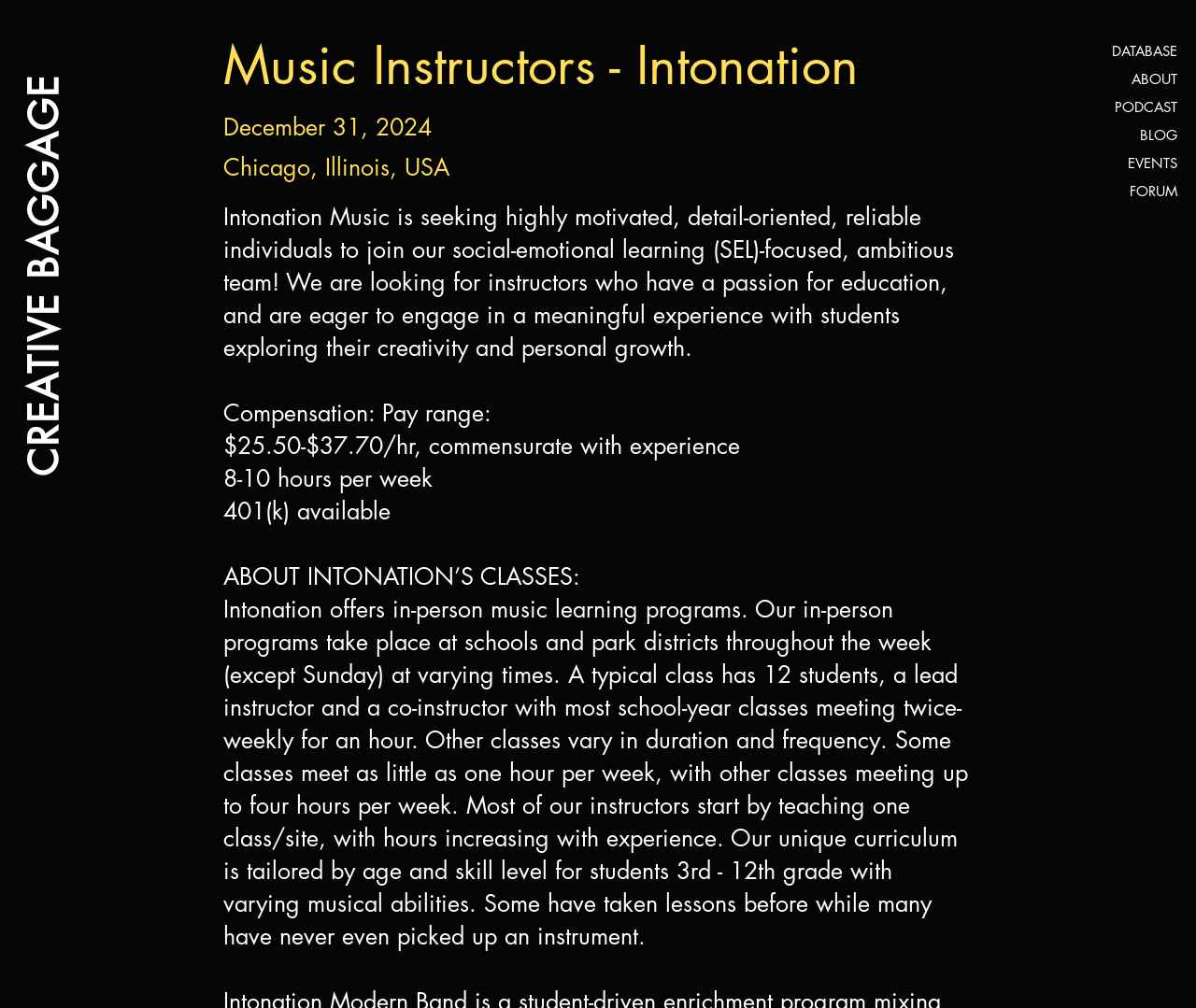Show the bounding box coordinates for the HTML element described as: "EVENTS".

[0.92, 0.148, 0.984, 0.176]